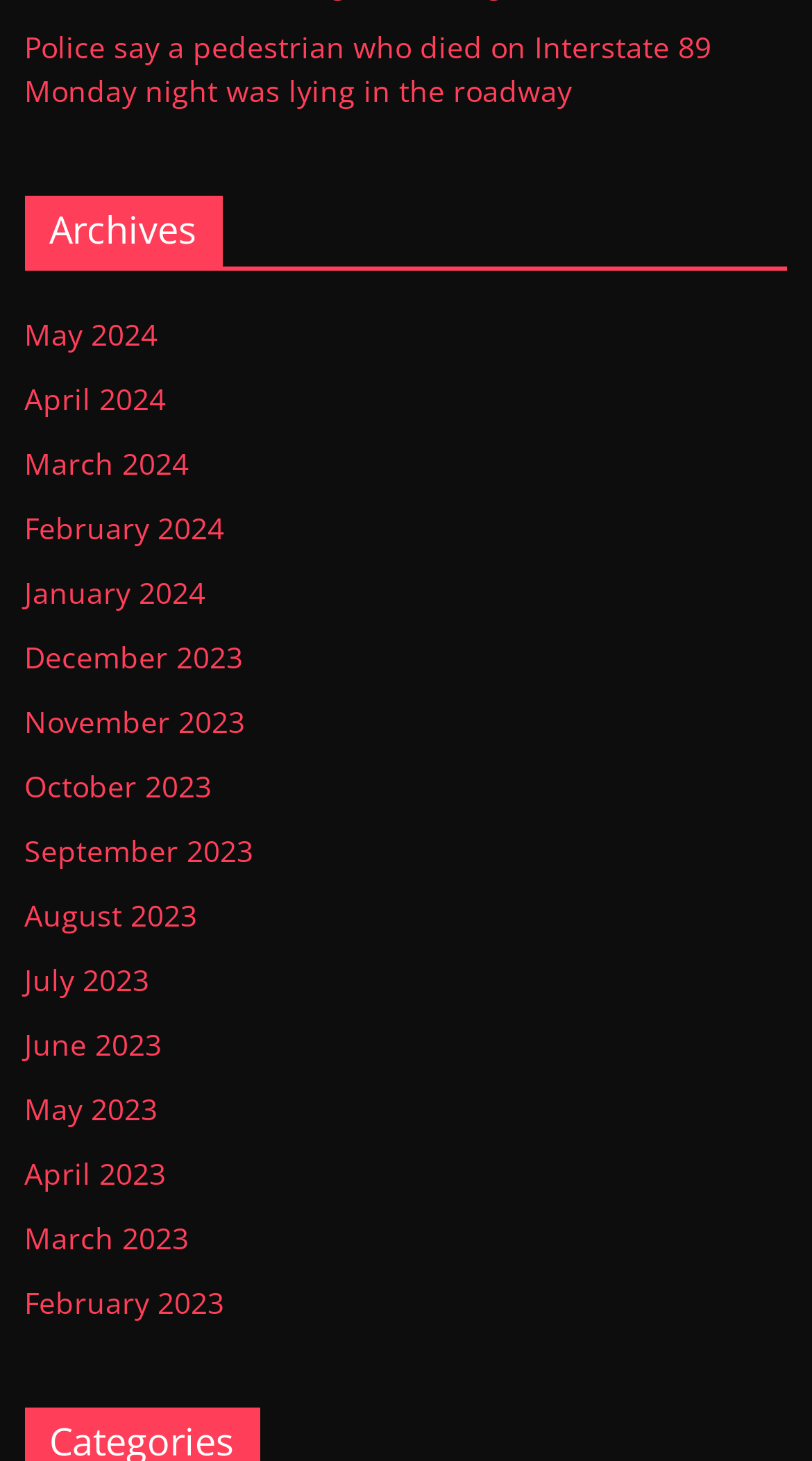Locate the bounding box of the UI element described by: "August 2023" in the given webpage screenshot.

[0.03, 0.613, 0.243, 0.64]